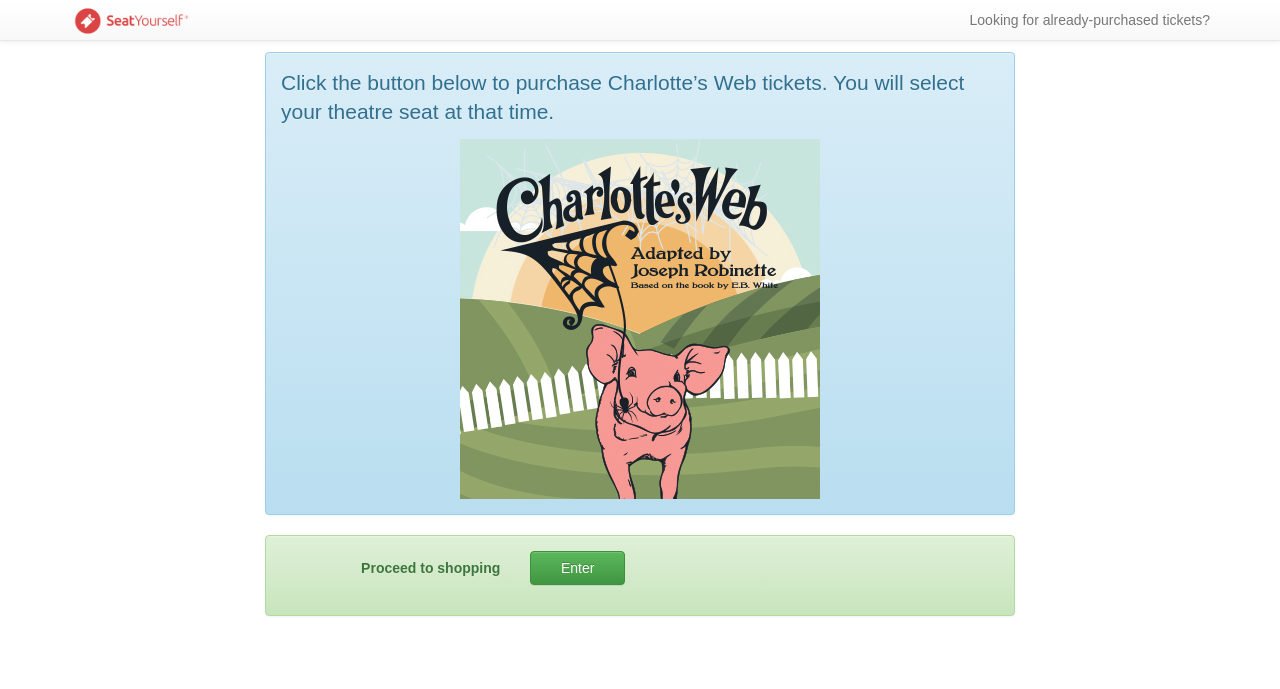Using the information in the image, give a detailed answer to the following question: What is the logo image located on the webpage?

The answer can be inferred from the image element 'Logo' which is likely the logo of the Pinckney Players, as indicated by the meta description of the webpage.